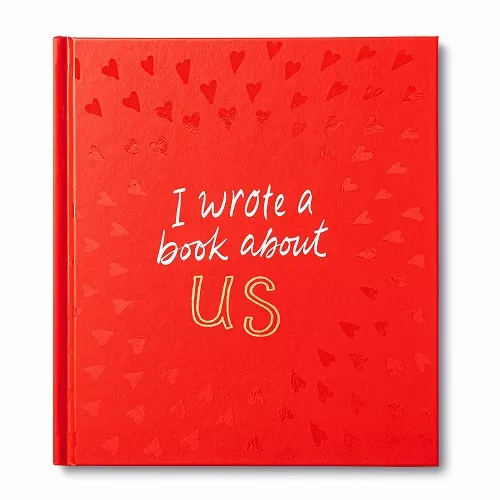Describe all the elements in the image extensively.

The image features a vibrant red book titled "I Wrote a Book About Us." The cover is adorned with subtle heart patterns, creating a romantic and personalized feel. The title is prominently displayed in a playful, handwritten font that emphasizes the word "US," reflecting the book's theme of love and connection. This book offers a unique, interactive experience, allowing individuals to answer thoughtful prompts and document their personal love story, making it an ideal gift for couples looking to commemorate their relationship. Perfect for anniversaries, weddings, or special occasions, this book serves as a heartfelt keepsake to cherish and share memories together.